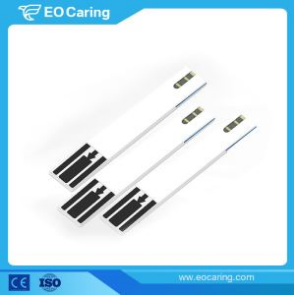Provide an extensive narrative of what is shown in the image.

This image showcases a set of three Code Free Blood Glucose Test Strips, arranged in a neat line. The strips are predominantly white with small, dark sections and sensors at the ends. These test strips are designed for use without the need for coding, providing convenience for individuals who need to monitor their blood glucose levels. The background features a soft blue color, complementing the sleek design of the strips. This image is part of a promotional section titled "You Might Also Like," highlighting accessible health monitoring products.